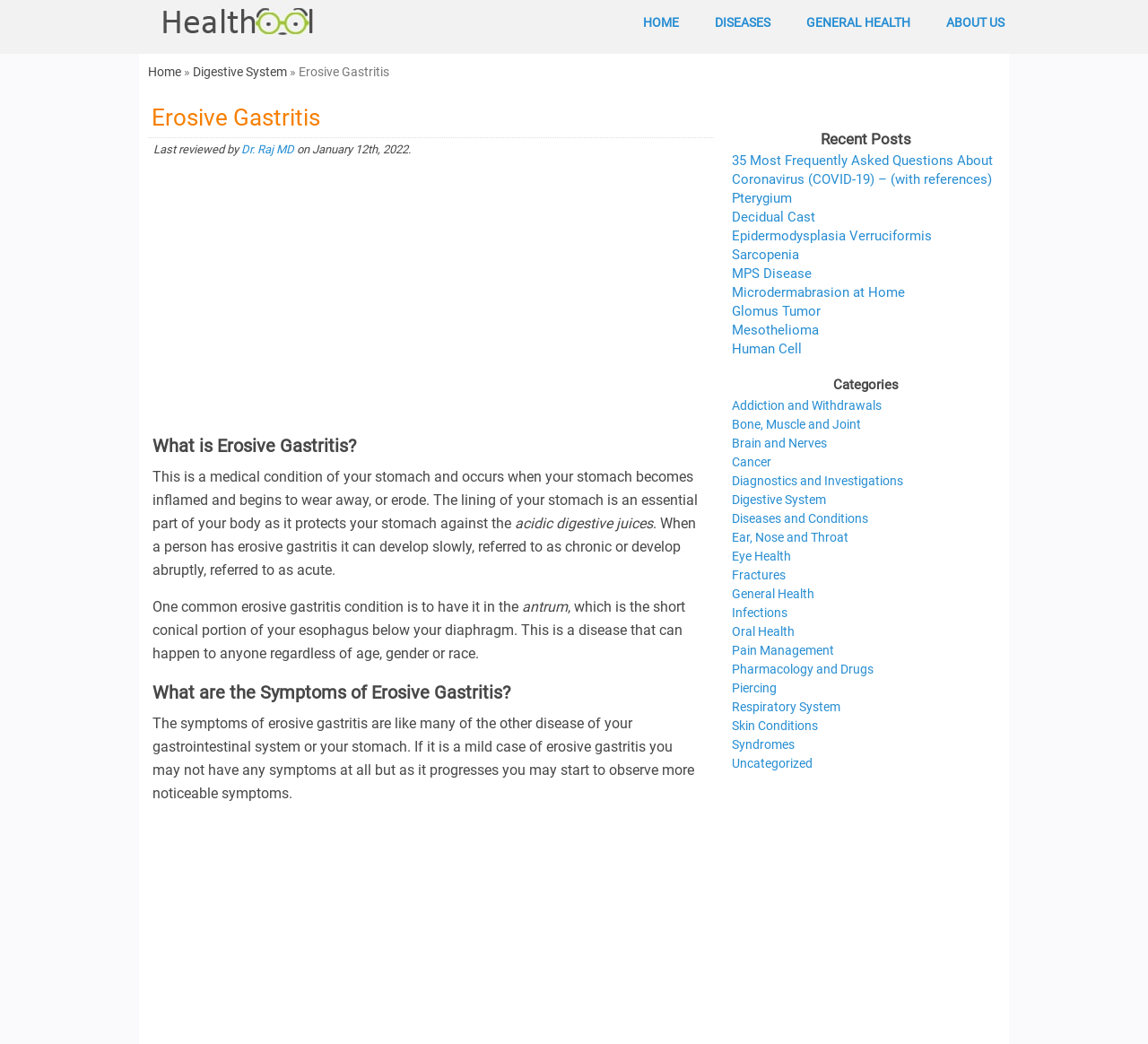Identify the bounding box coordinates of the specific part of the webpage to click to complete this instruction: "Learn about 'What is Erosive Gastritis?'".

[0.13, 0.413, 0.618, 0.446]